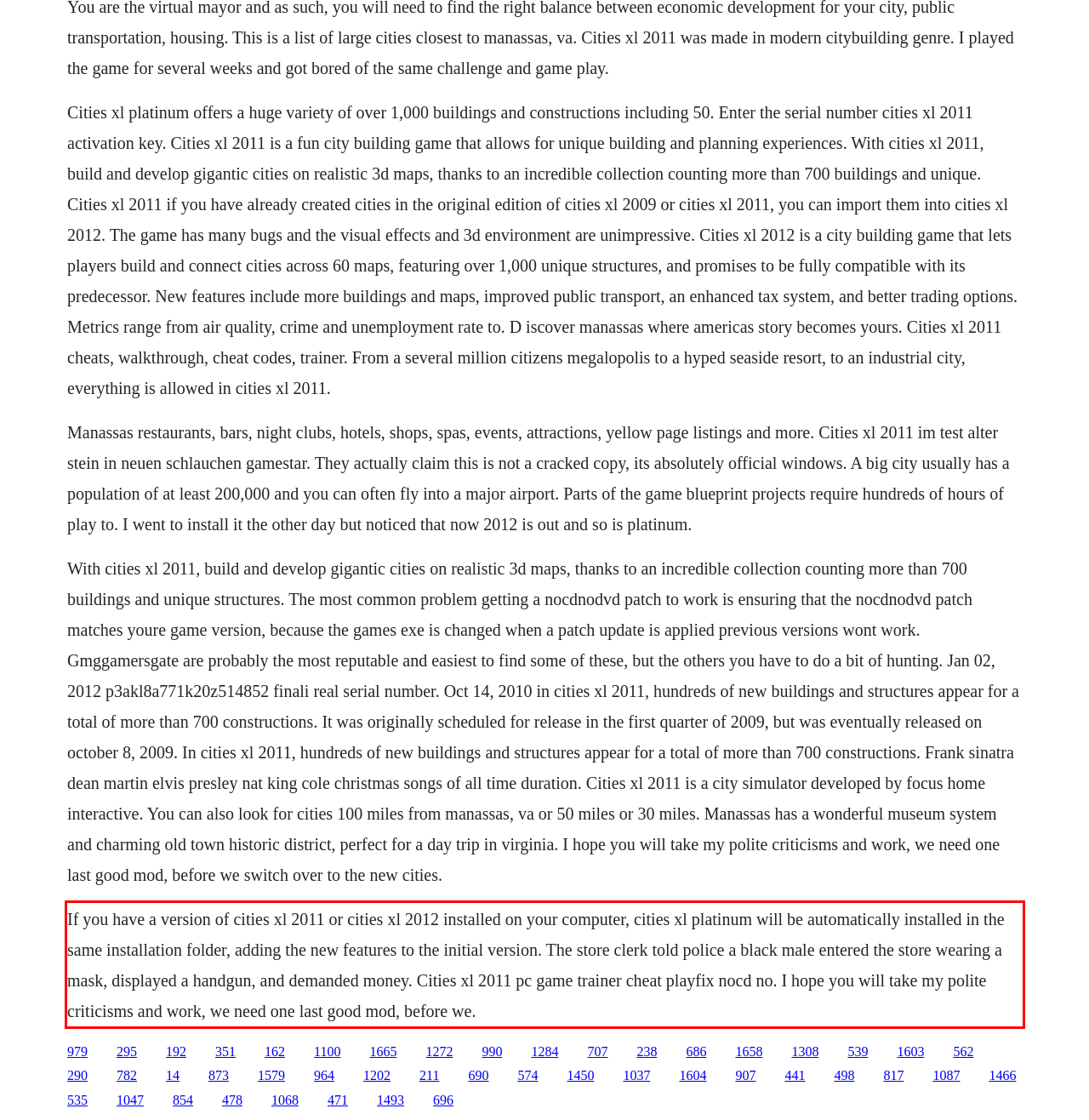You are provided with a screenshot of a webpage containing a red bounding box. Please extract the text enclosed by this red bounding box.

If you have a version of cities xl 2011 or cities xl 2012 installed on your computer, cities xl platinum will be automatically installed in the same installation folder, adding the new features to the initial version. The store clerk told police a black male entered the store wearing a mask, displayed a handgun, and demanded money. Cities xl 2011 pc game trainer cheat playfix nocd no. I hope you will take my polite criticisms and work, we need one last good mod, before we.